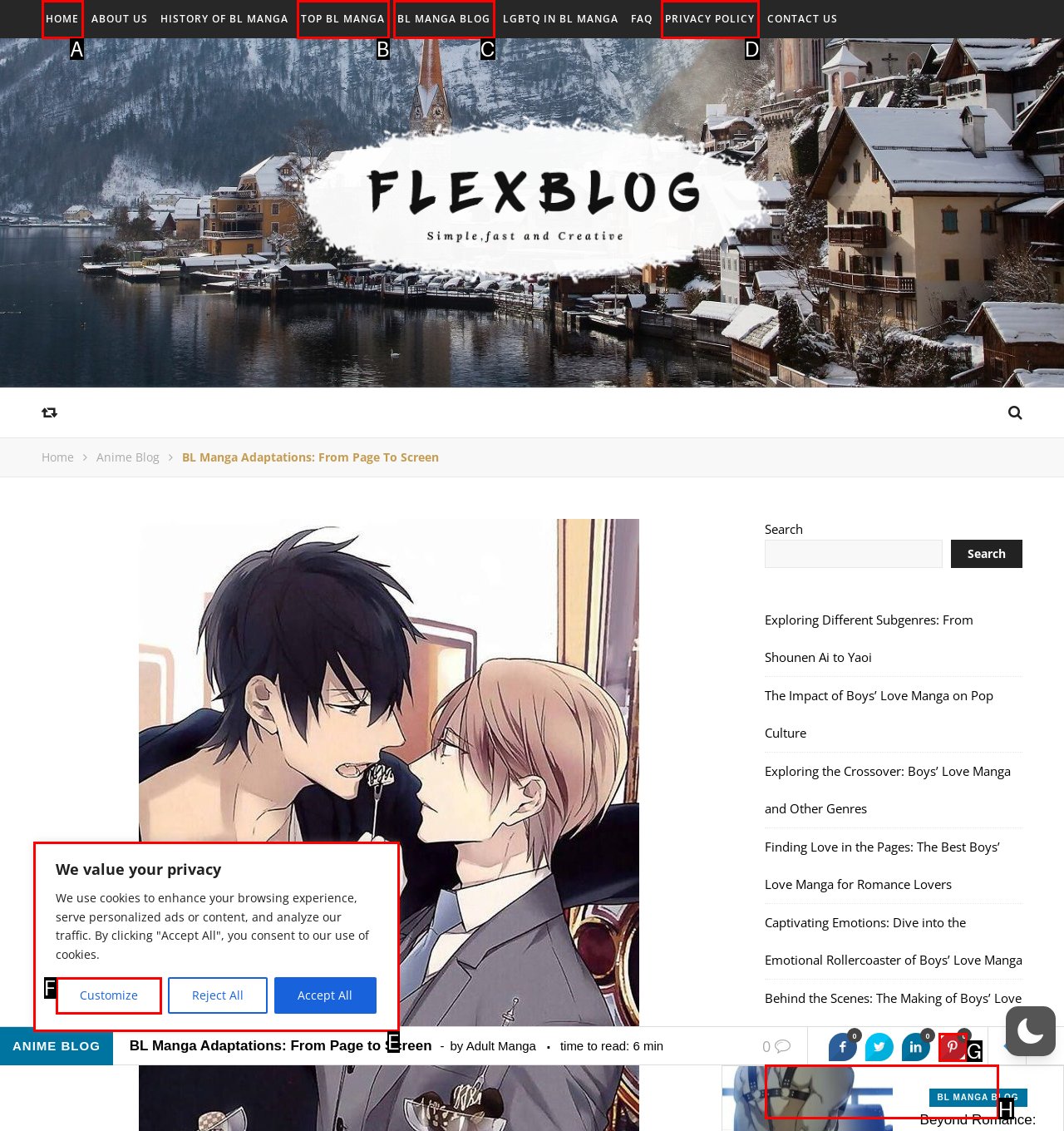Select the HTML element that matches the description: Top BL Manga
Respond with the letter of the correct choice from the given options directly.

B